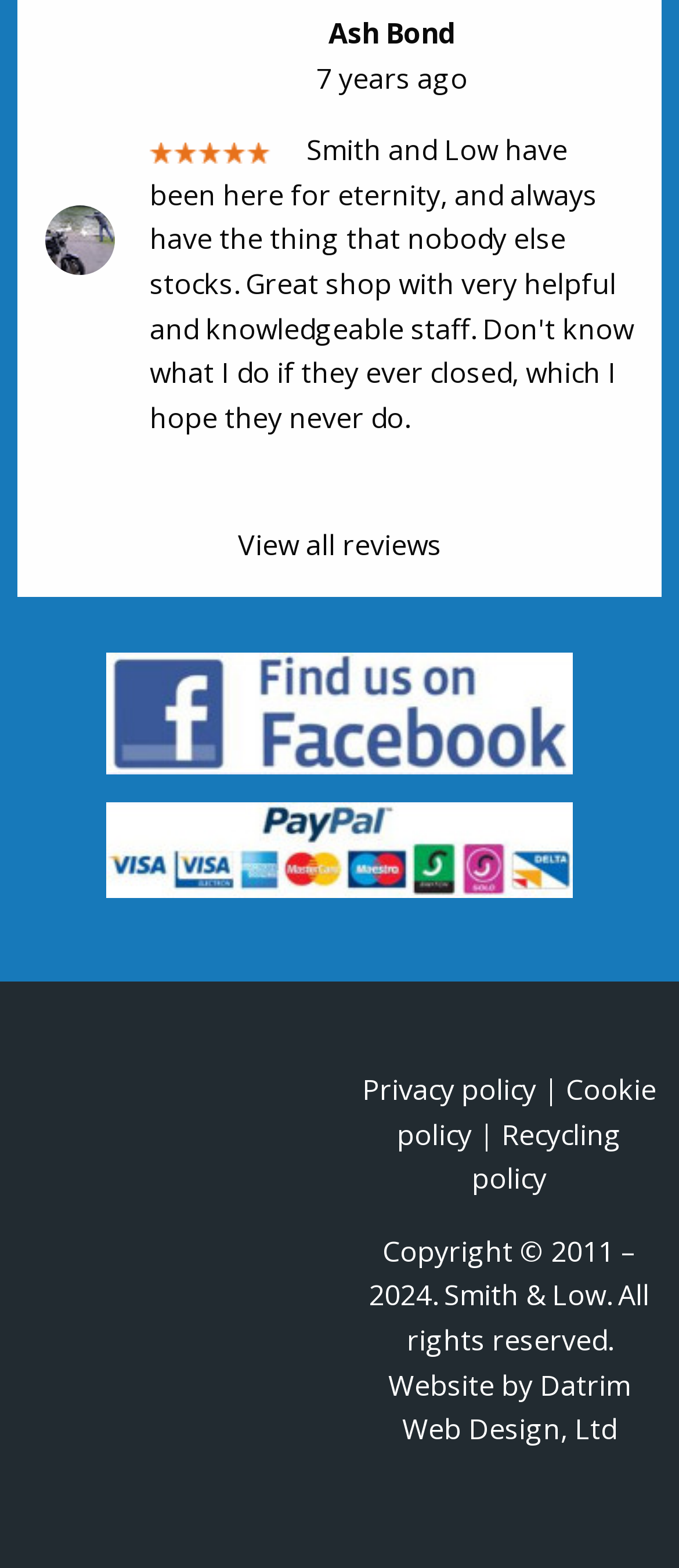What is the copyright year range?
Examine the webpage screenshot and provide an in-depth answer to the question.

The copyright year range is mentioned in the StaticText element 'Copyright © 2011 – 2024. Smith & Low. All rights reserved.' with bounding box coordinates [0.544, 0.786, 0.956, 0.867], which is likely to be a footer section.